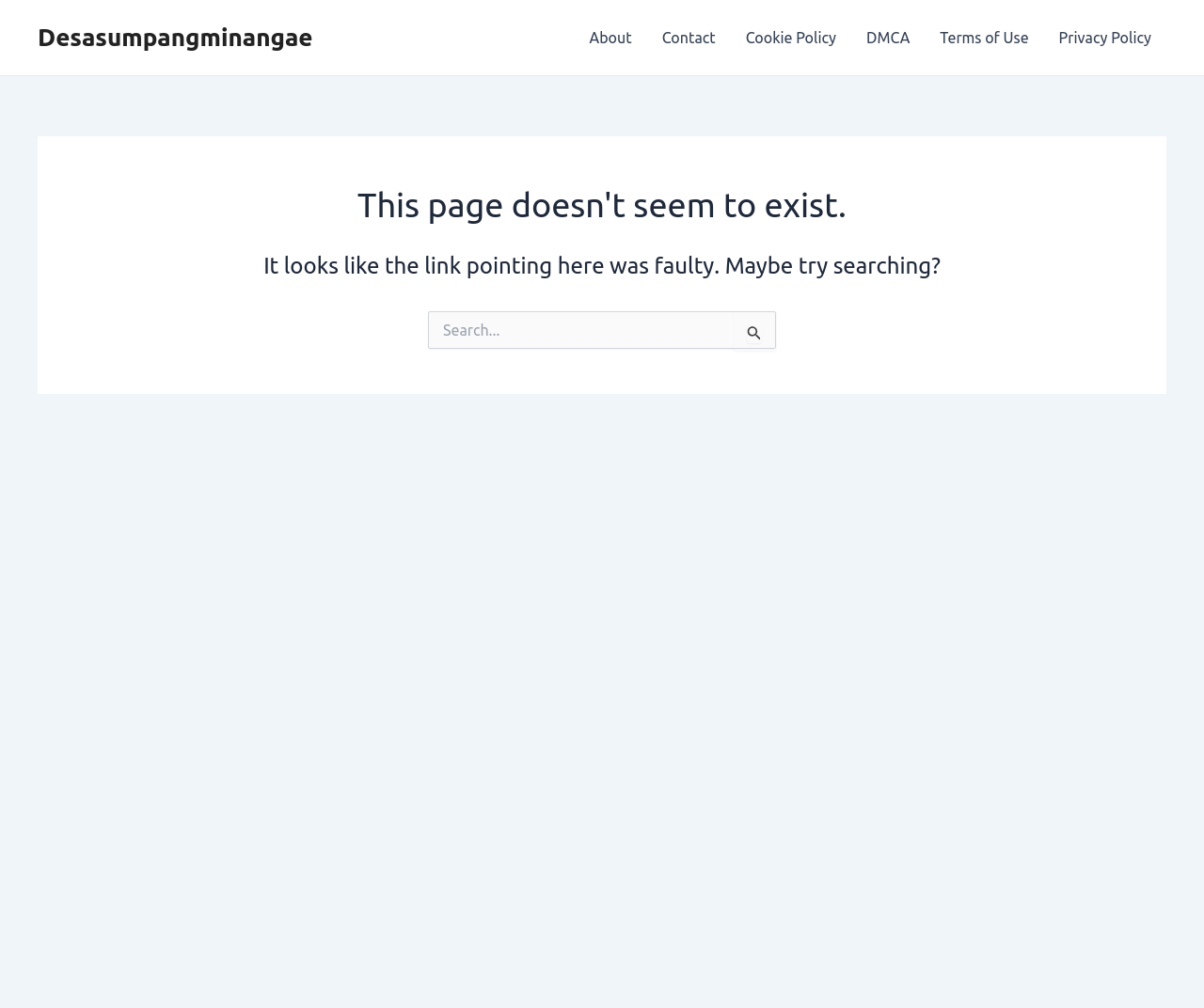Please determine the bounding box coordinates of the element's region to click for the following instruction: "Go to About page".

[0.477, 0.0, 0.537, 0.075]